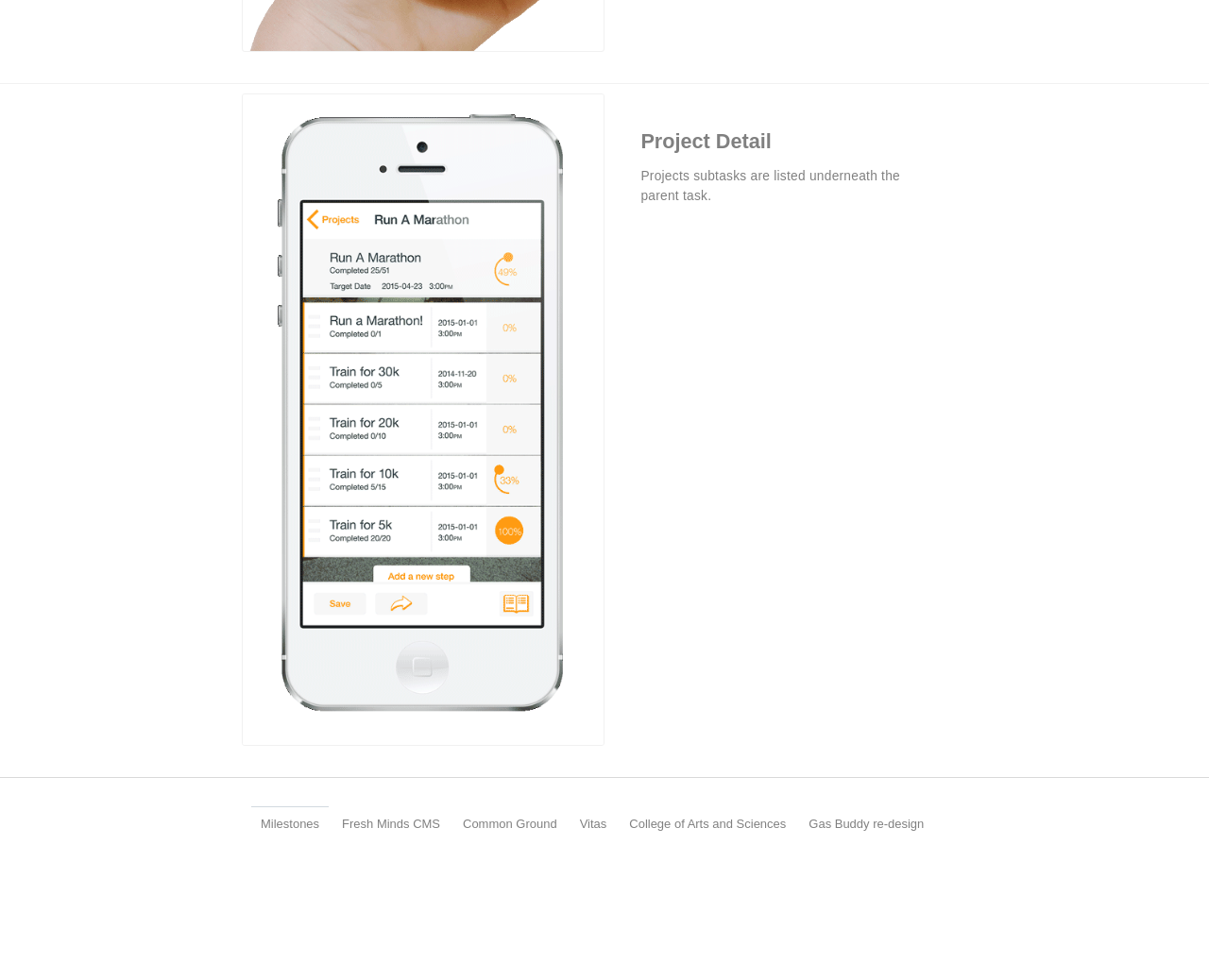Using the provided description Vitas, find the bounding box coordinates for the UI element. Provide the coordinates in (top-left x, top-left y, bottom-right x, bottom-right y) format, ensuring all values are between 0 and 1.

[0.472, 0.824, 0.51, 0.867]